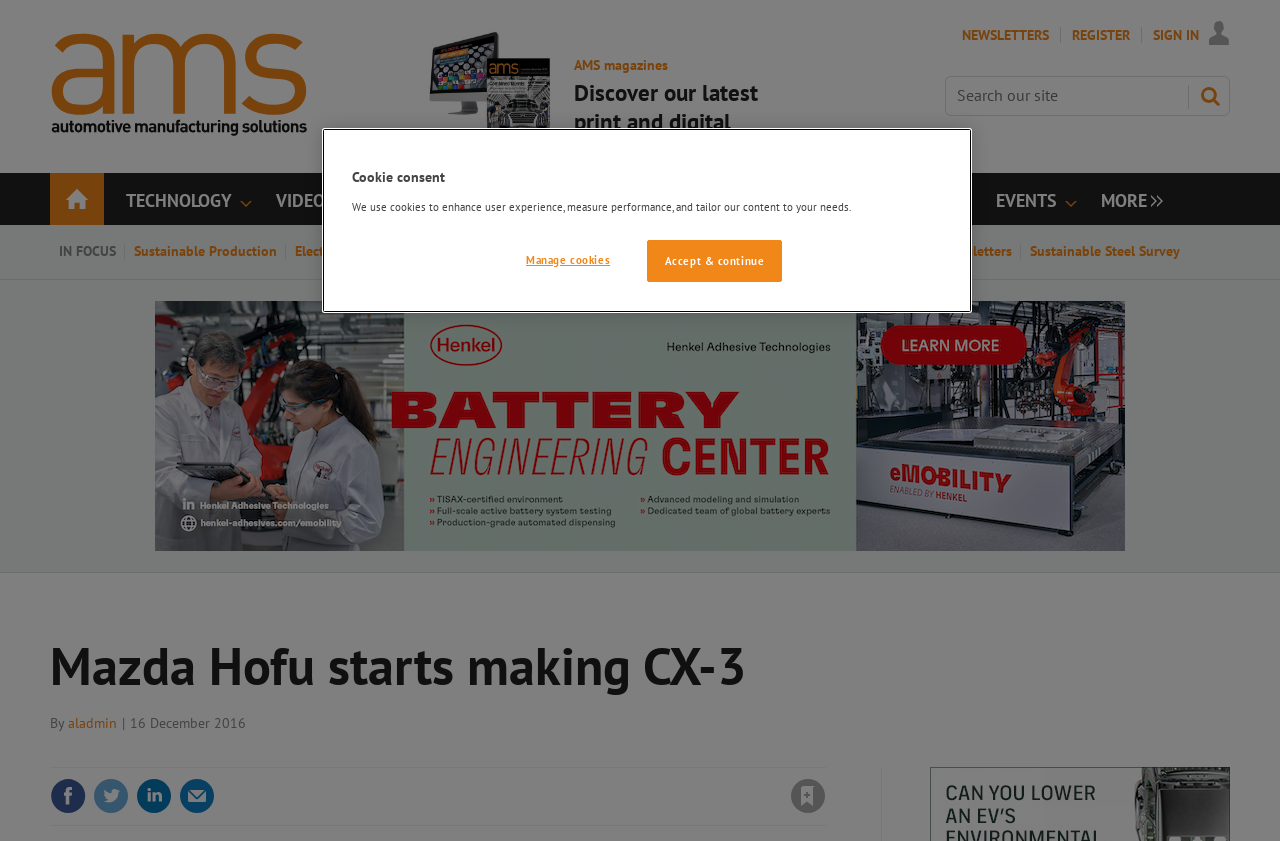Give a one-word or short-phrase answer to the following question: 
What is the search function for?

Search our site